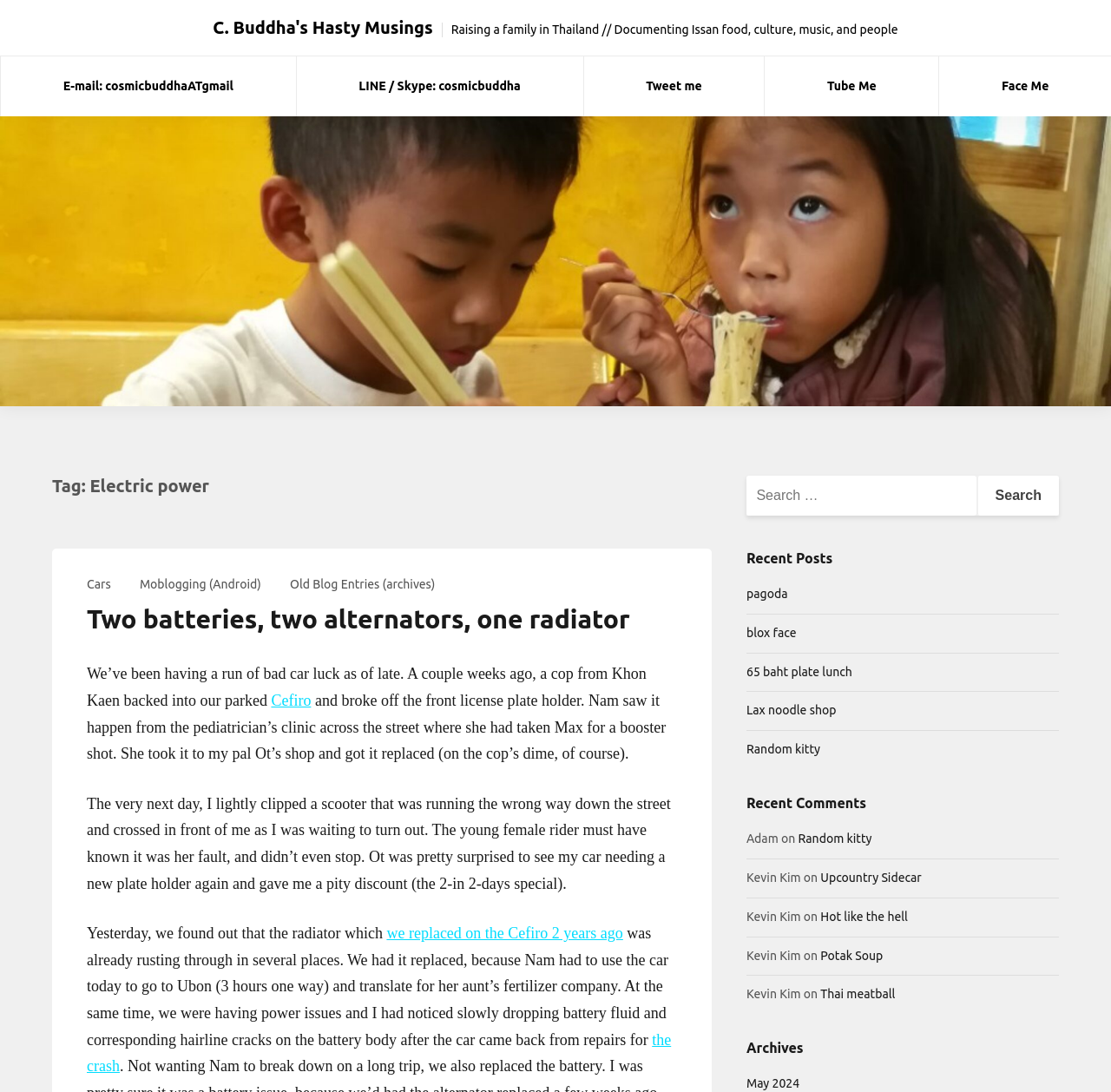How many links are there in the 'Recent Posts' section? Please answer the question using a single word or phrase based on the image.

5